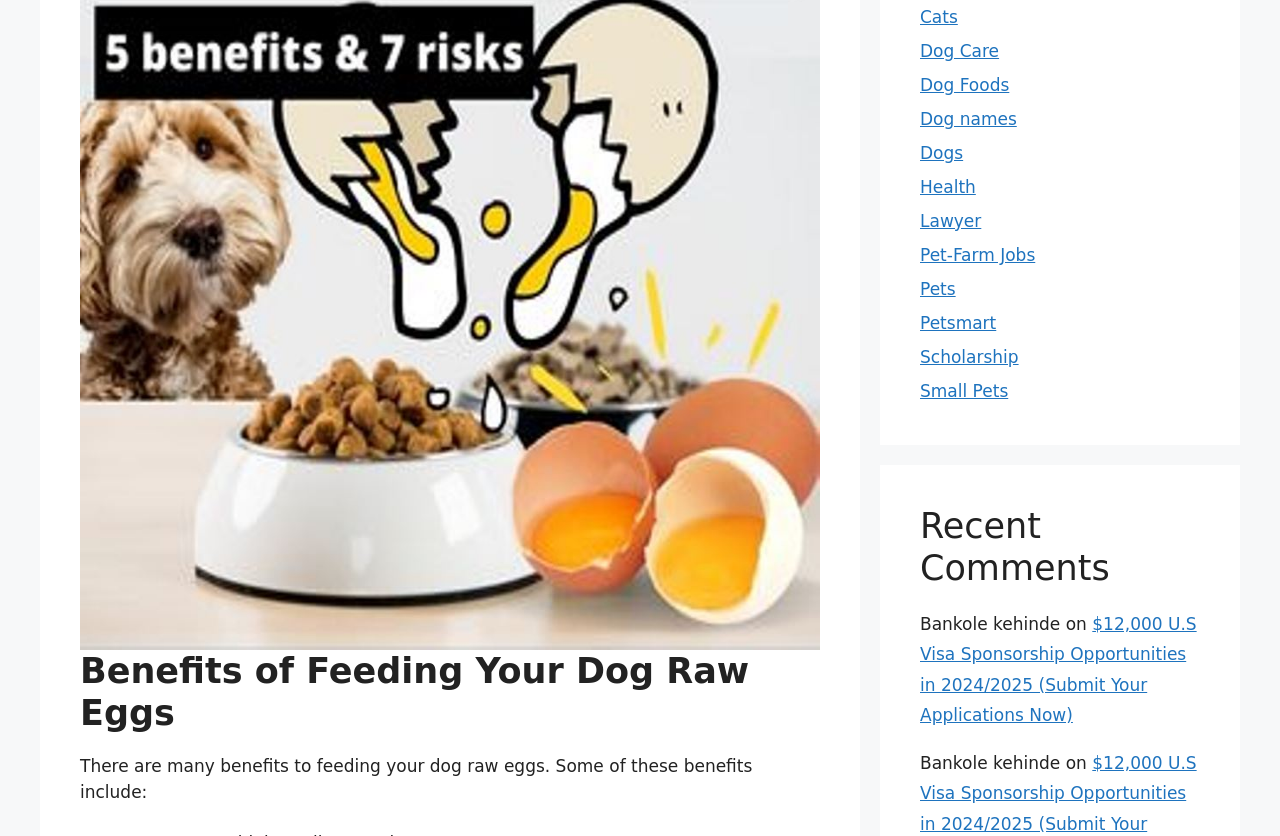What is the topic of the link in the footer?
Please elaborate on the answer to the question with detailed information.

The footer section of the webpage contains a link with the text '$12,000 U.S Visa Sponsorship Opportunities in 2024/2025 (Submit Your Applications Now)'. This link appears to be related to U.S visa sponsorship opportunities, which is a topic unrelated to the main topic of the webpage.